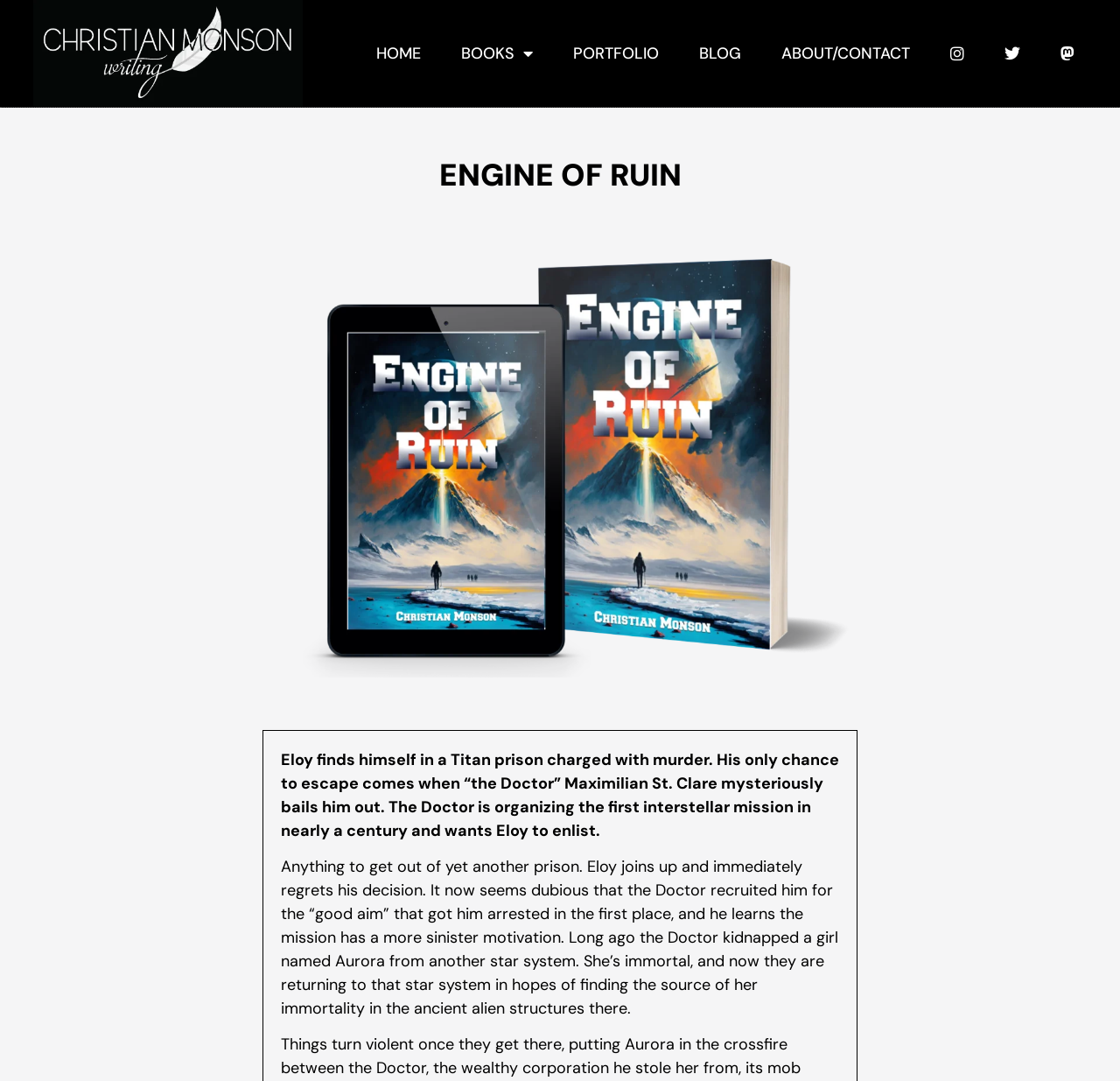Using the details in the image, give a detailed response to the question below:
What is the name of the book being described?

The webpage appears to be describing a book, and the title of the book is 'Engine of Ruin', which is mentioned in the heading of the webpage.